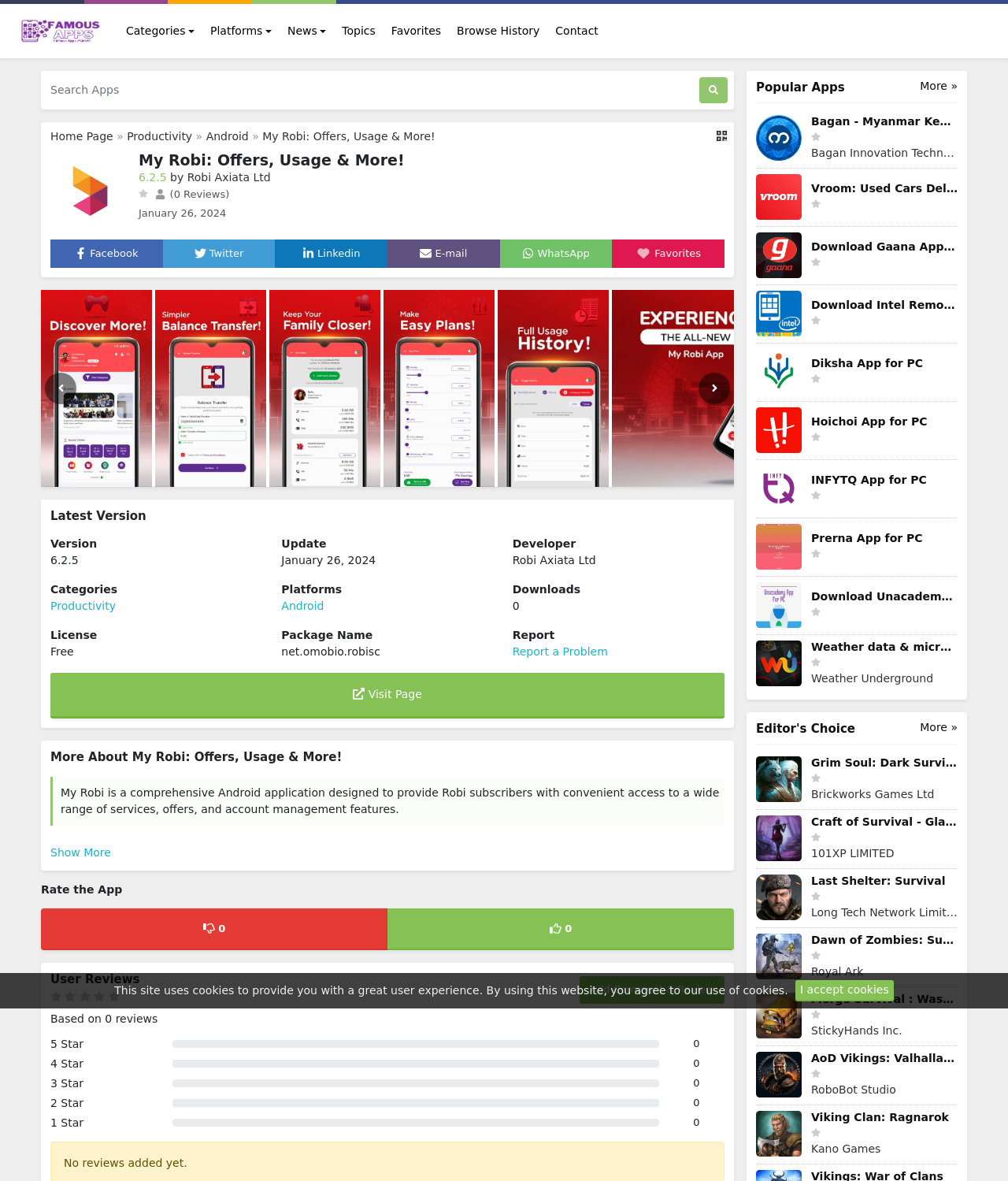What is the latest version of the app?
Based on the image content, provide your answer in one word or a short phrase.

6.2.5